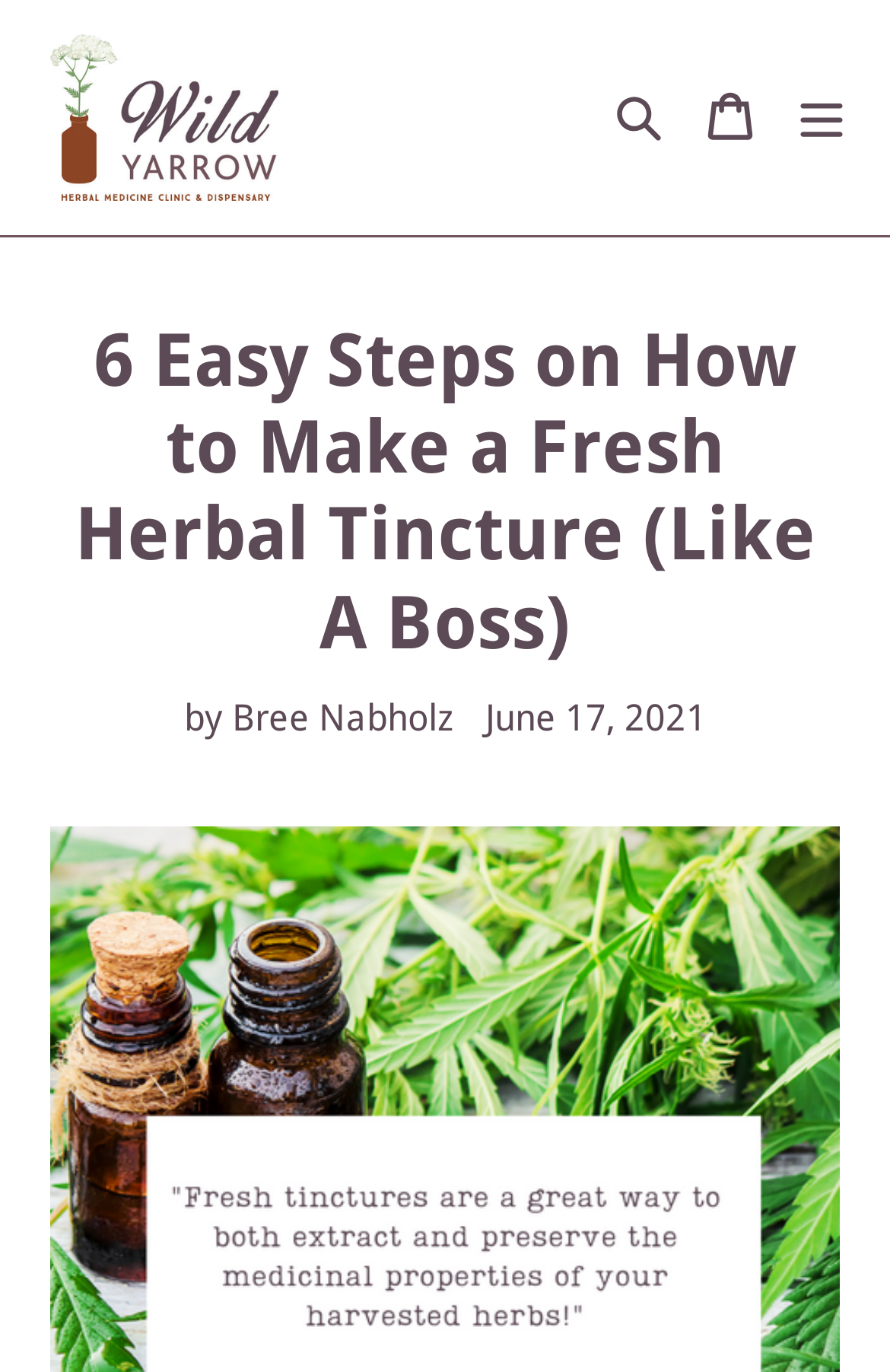What is the author of the article?
Look at the screenshot and respond with a single word or phrase.

Bree Nabholz